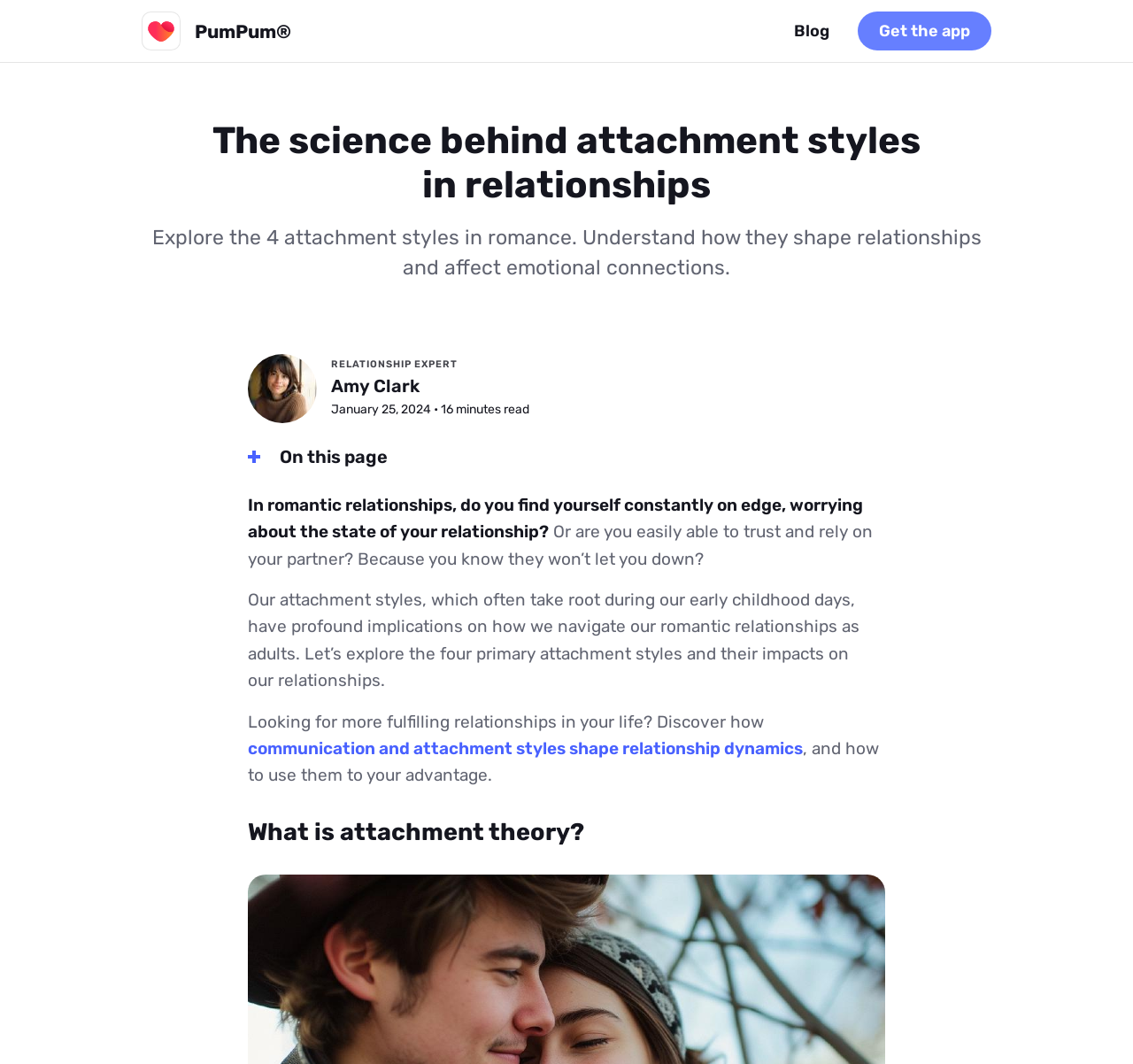Detail the features and information presented on the webpage.

This webpage is about understanding attachment styles in relationships. At the top left, there is a PumPum app icon, followed by a horizontal separator. To the right of the separator, there are two links: "Blog" and "Get the app". Below the separator, there is a heading that reads "The science behind attachment styles in relationships". 

Underneath the heading, there is a paragraph of text that explains how attachment styles shape relationships and affect emotional connections. To the left of this text, there is an author picture of Amy Clark, with a label "RELATIONSHIP EXPERT" and a date "January 25, 2024 • 16 minutes read" below it. 

The main content of the webpage is divided into sections. The first section starts with a question about romantic relationships, followed by a few paragraphs of text that discuss how attachment styles impact relationships. There is a link to learn more about how communication and attachment styles shape relationship dynamics. 

Below this section, there is a heading that reads "What is attachment theory?". At the bottom of the page, there are language options, including English, Deutsch, and Nederlands, with a checkbox to select the preferred language.